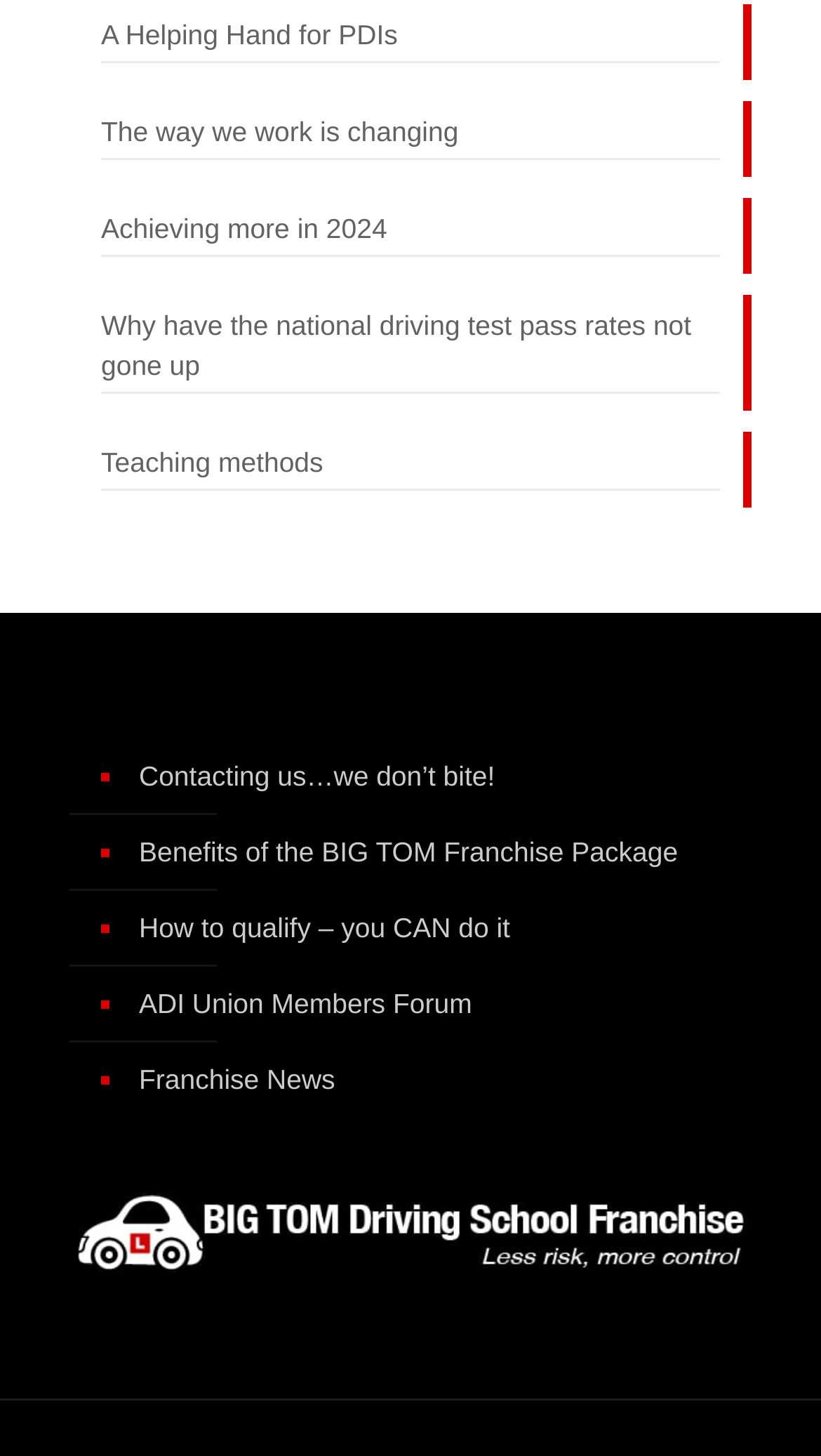How many list markers are in the complementary section?
Refer to the screenshot and answer in one word or phrase.

5